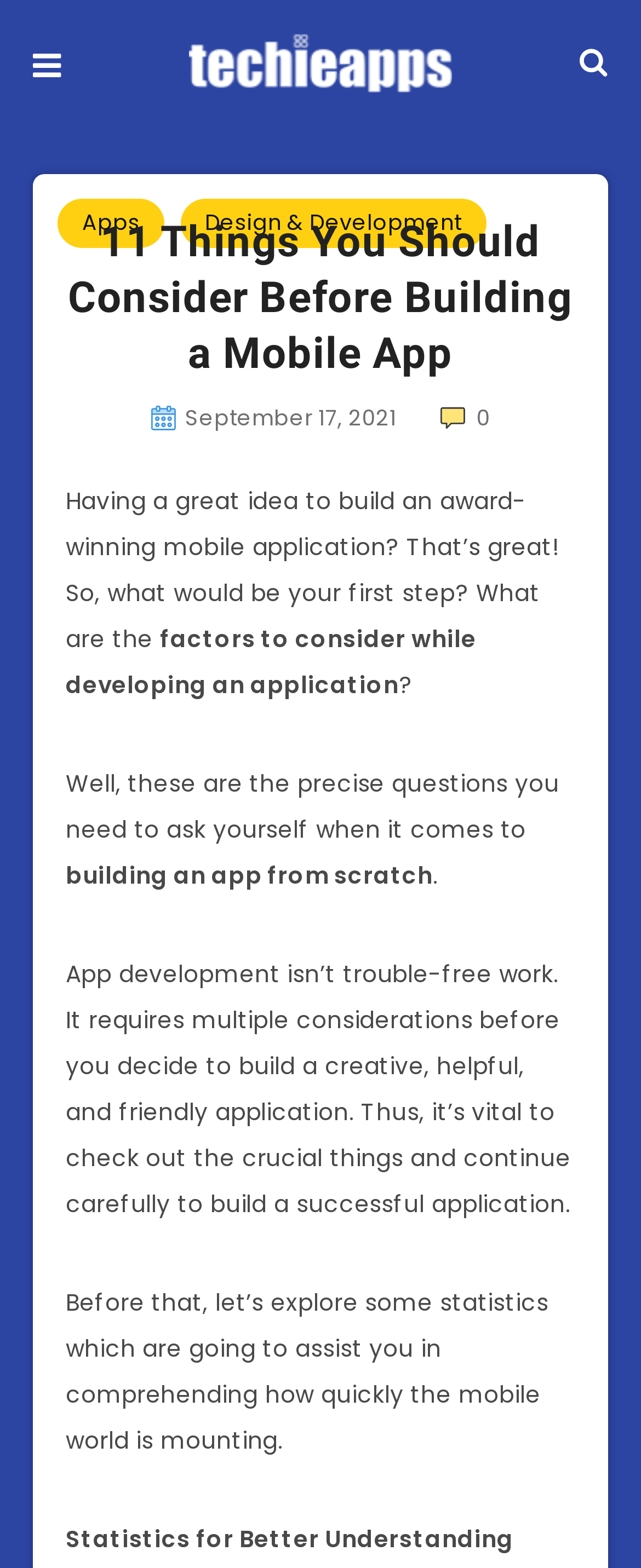Answer with a single word or phrase: 
What is the topic of the statistics mentioned in the article?

Mobile world growth